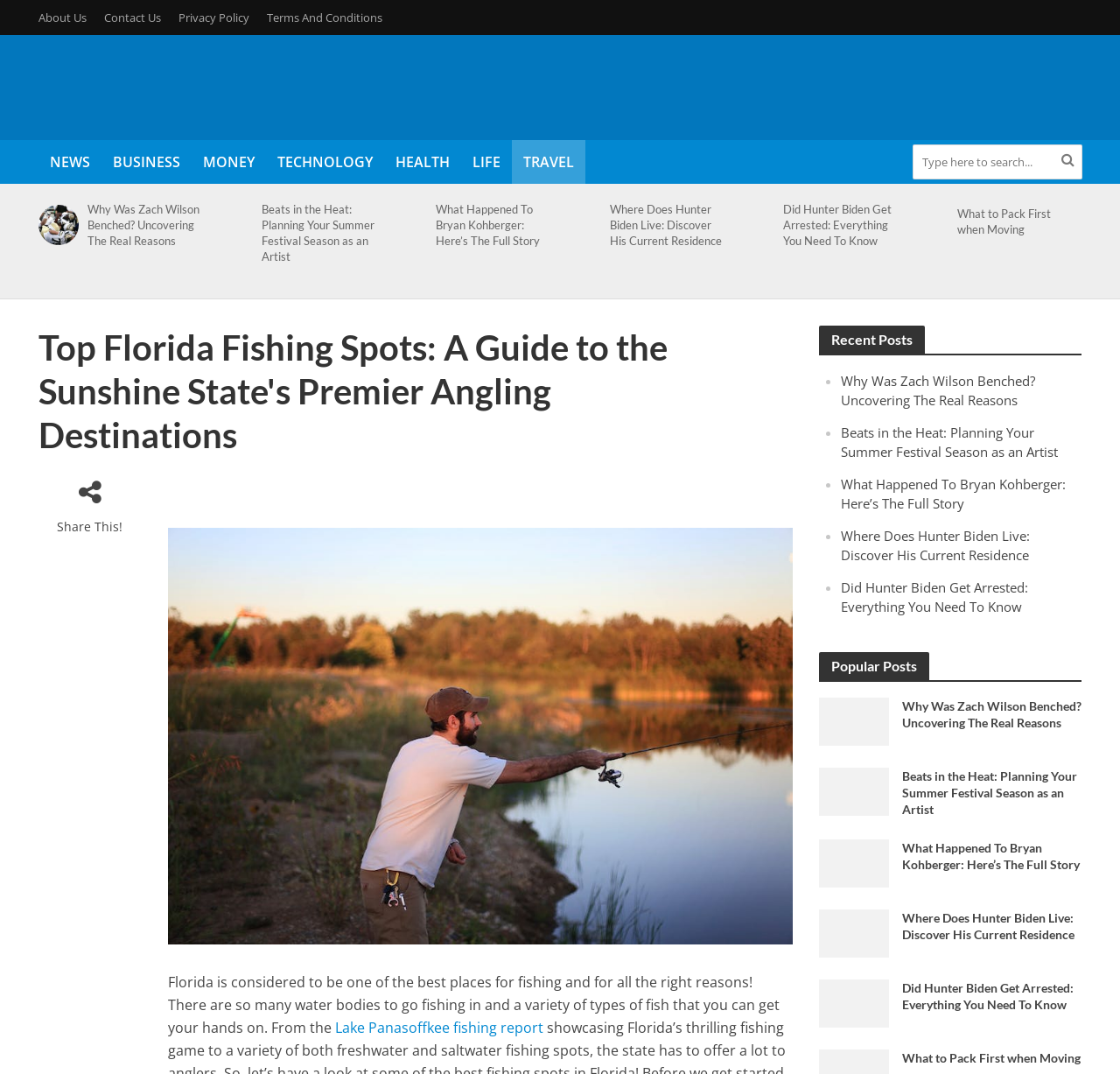Locate the bounding box coordinates of the element that needs to be clicked to carry out the instruction: "Search for something". The coordinates should be given as four float numbers ranging from 0 to 1, i.e., [left, top, right, bottom].

[0.814, 0.134, 0.966, 0.167]